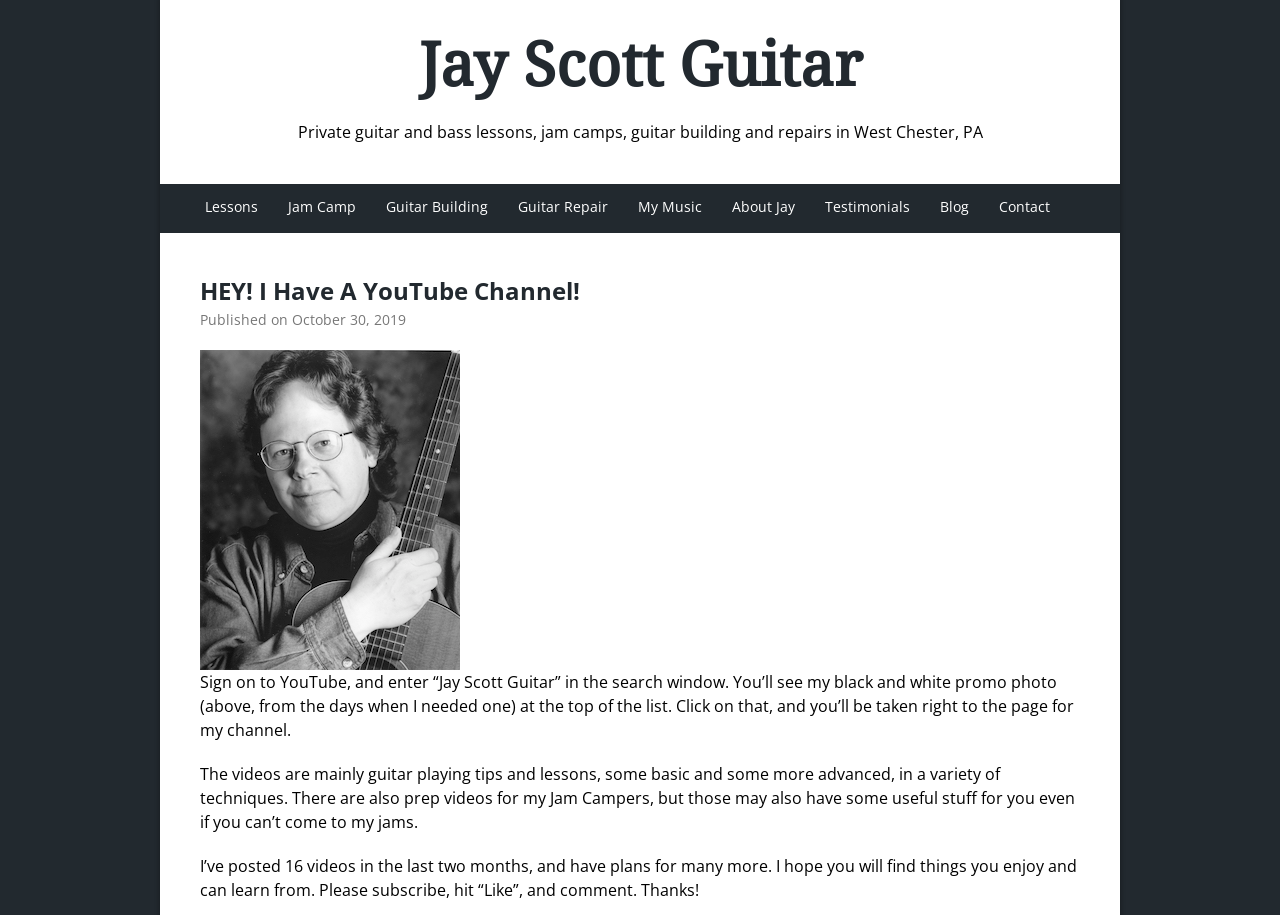Generate a thorough caption detailing the webpage content.

The webpage is about Jay Scott Guitar, a website for private guitar and bass lessons, jam camps, guitar building, and repairs in West Chester, PA. At the top, there is a heading with the website's name, "Jay Scott Guitar", which is also a link. Below it, there is a brief description of the services offered.

On the same level, there are seven links lined up horizontally, including "Lessons", "Jam Camp", "Guitar Building", "Guitar Repair", "My Music", "About Jay", "Testimonials", "Blog", and "Contact". These links are positioned in the middle of the page, with "Lessons" on the left and "Contact" on the right.

Below these links, there is an article section that takes up most of the page. The article has a heading "HEY! I Have A YouTube Channel!" which is also a link. Below the heading, there is a published date, "October 30, 2019". 

Further down, there is a figure, likely an image, although its content is not specified. Below the figure, there are three paragraphs of text. The first paragraph explains how to find Jay Scott Guitar's YouTube channel. The second paragraph describes the content of the YouTube channel, including guitar playing tips and lessons, as well as prep videos for jam campers. The third paragraph mentions that there are 16 videos posted in the last two months, with plans for more, and encourages visitors to subscribe, like, and comment.